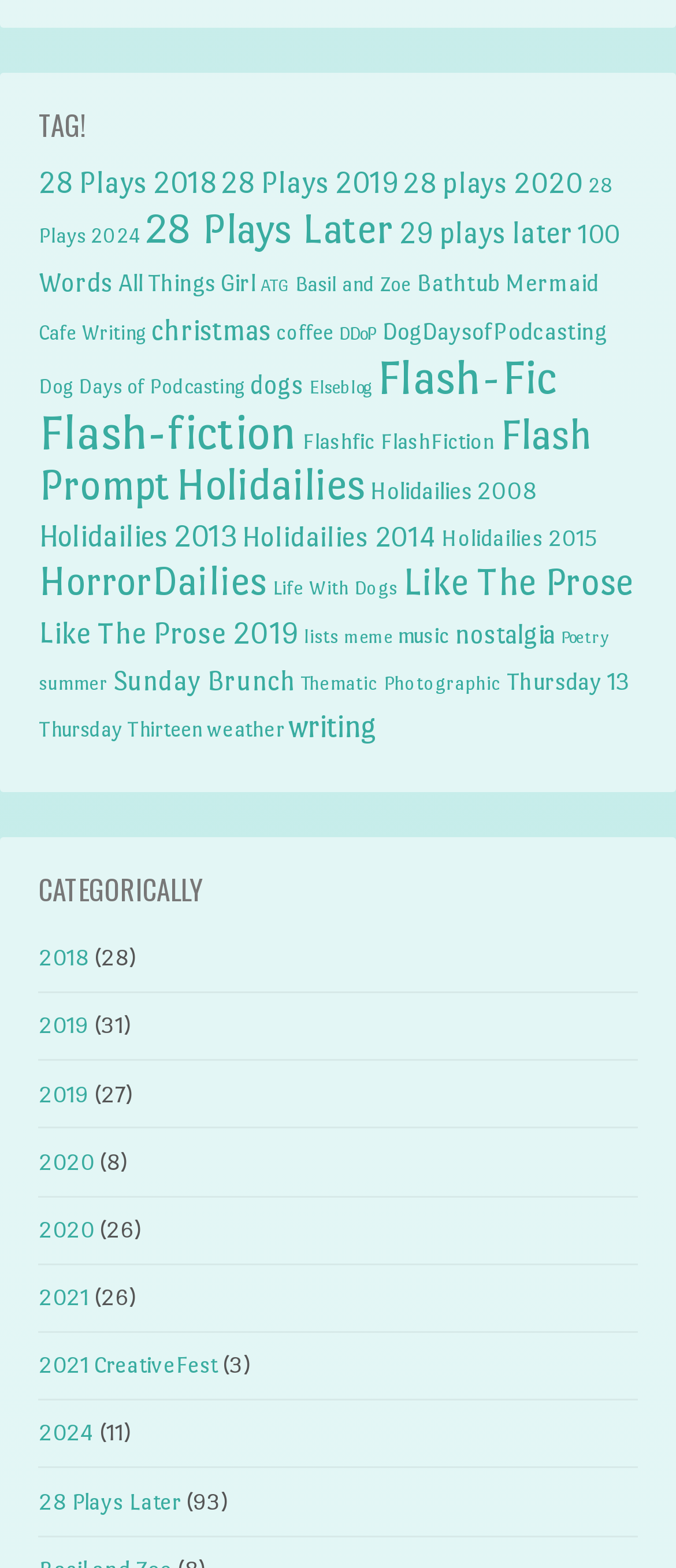Please identify the bounding box coordinates of the area that needs to be clicked to follow this instruction: "check 28 Plays Later".

[0.057, 0.949, 0.268, 0.966]